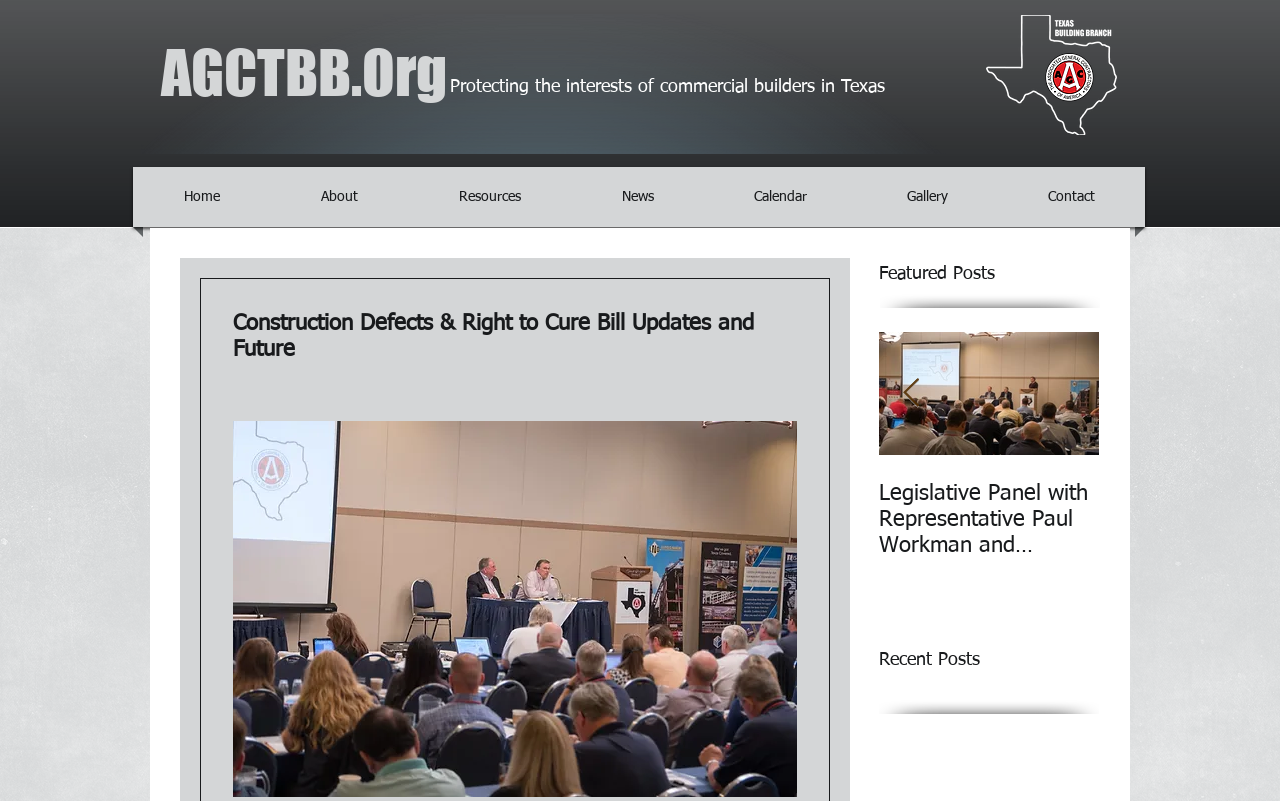Answer the question below in one word or phrase:
Is there a button to navigate to the previous item?

Yes